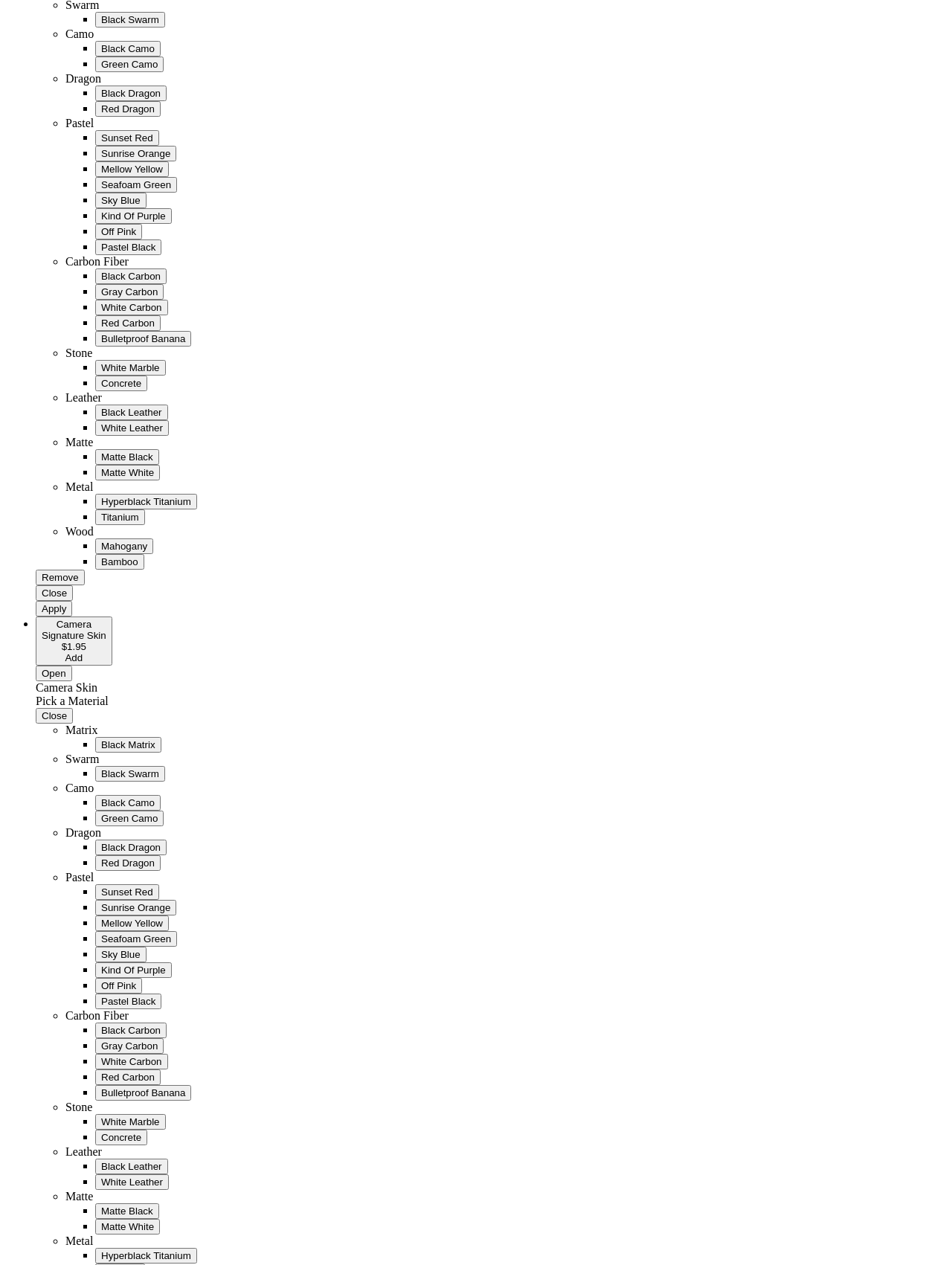Locate the bounding box coordinates of the item that should be clicked to fulfill the instruction: "Click Remove".

[0.038, 0.45, 0.089, 0.463]